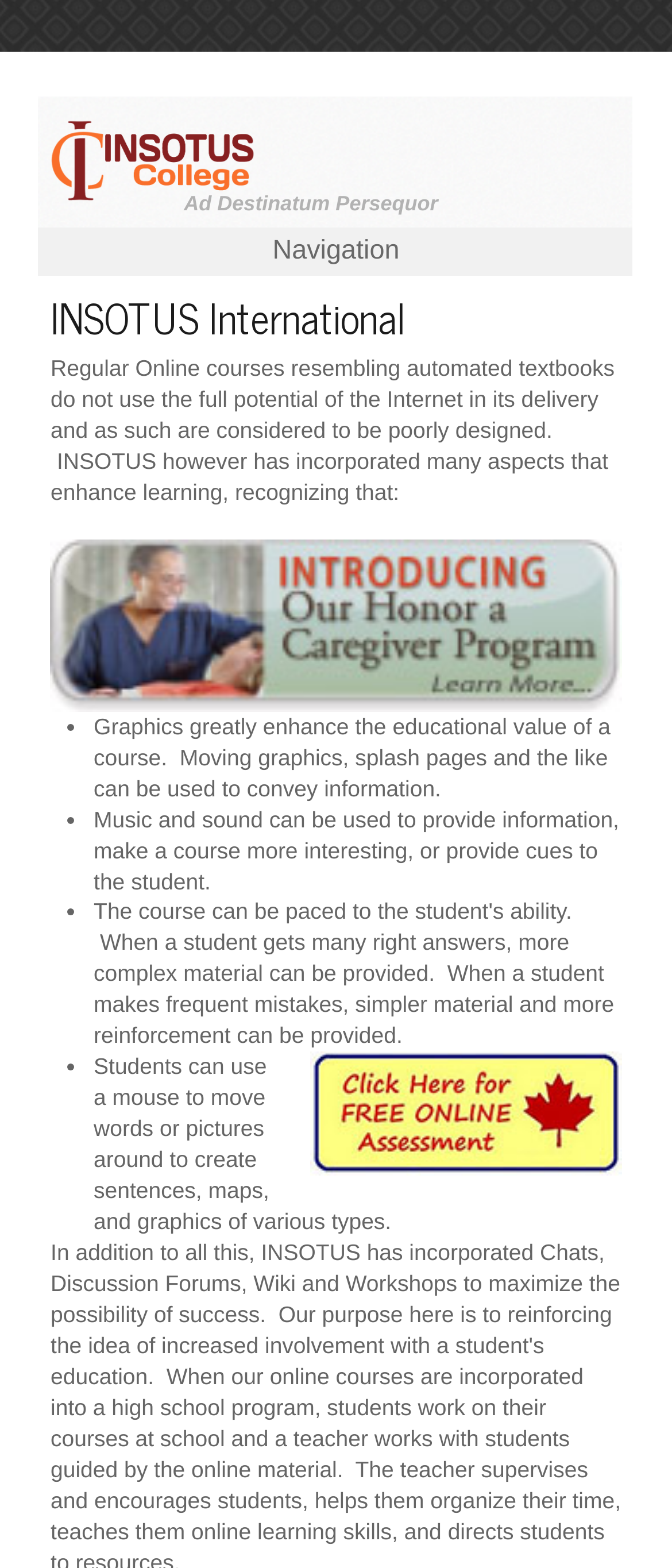What is the function of music and sound in INSOTUS courses?
Using the image, give a concise answer in the form of a single word or short phrase.

Provide information or cues